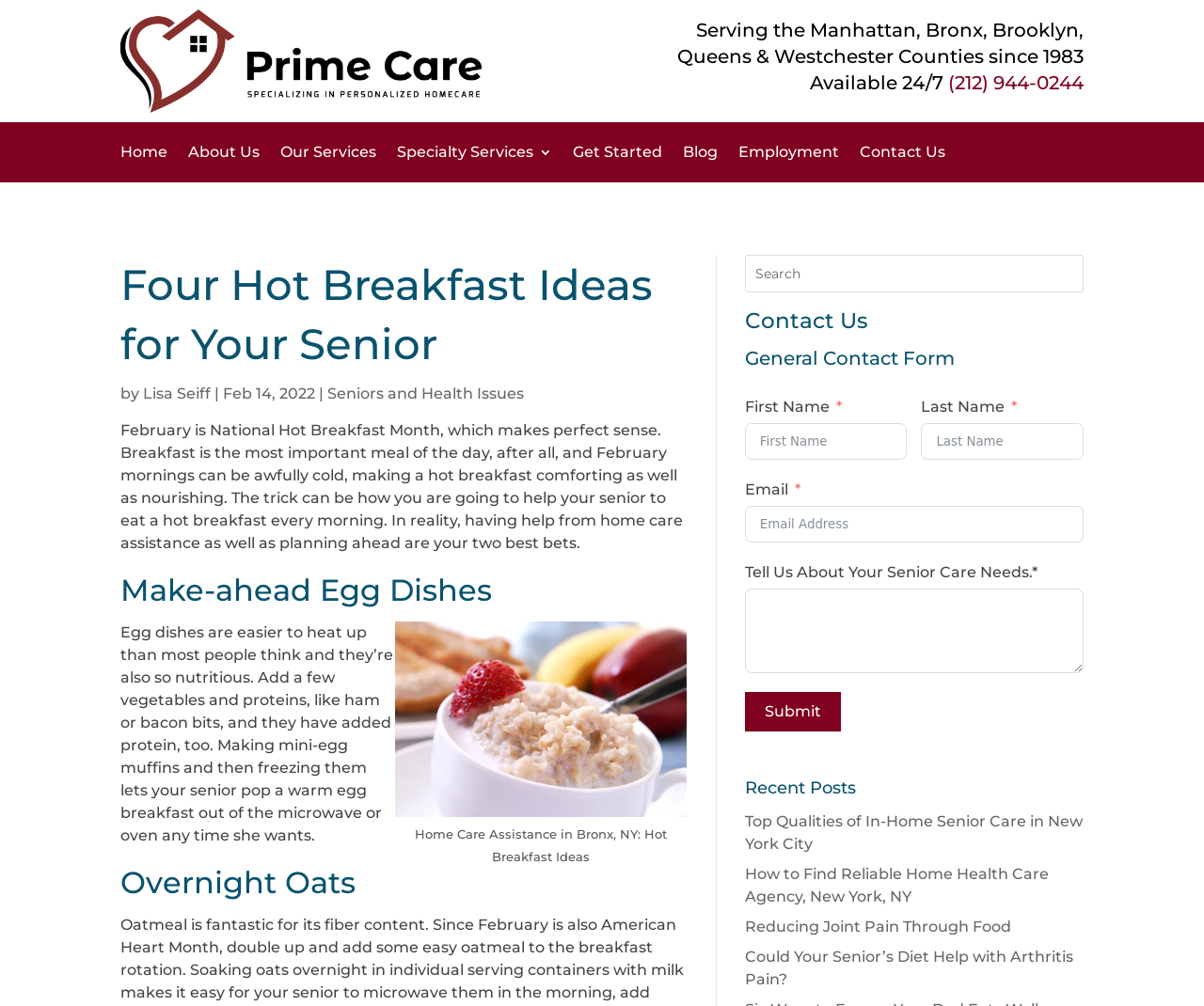Select the bounding box coordinates of the element I need to click to carry out the following instruction: "Click on the 'Home' link".

[0.1, 0.129, 0.139, 0.181]